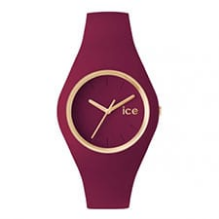Provide a brief response to the question below using one word or phrase:
What is the tone of the hour markers and hands?

gold-tone